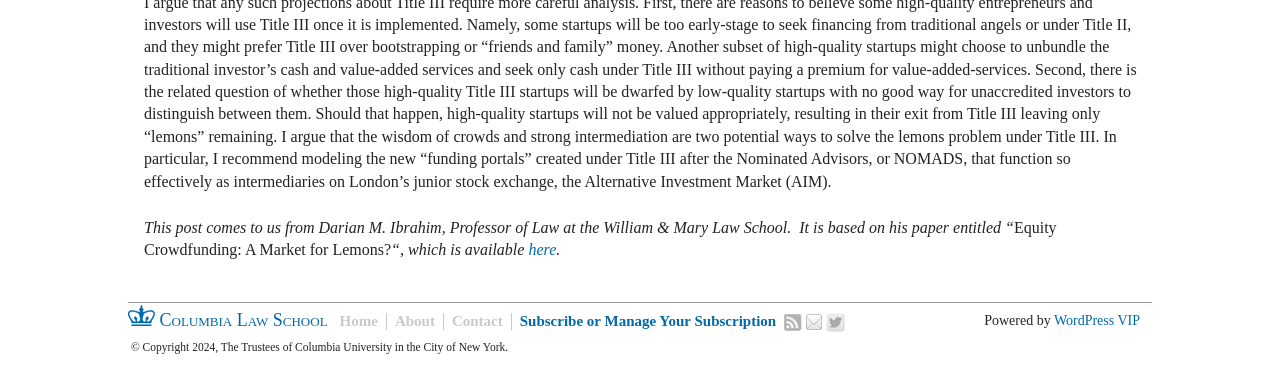What is the name of the university that owns the copyright of this webpage?
Please give a detailed and elaborate answer to the question.

The answer can be found at the bottom of the webpage, where it is mentioned that '© Copyright 2024, The Trustees of Columbia University in the City of New York.'